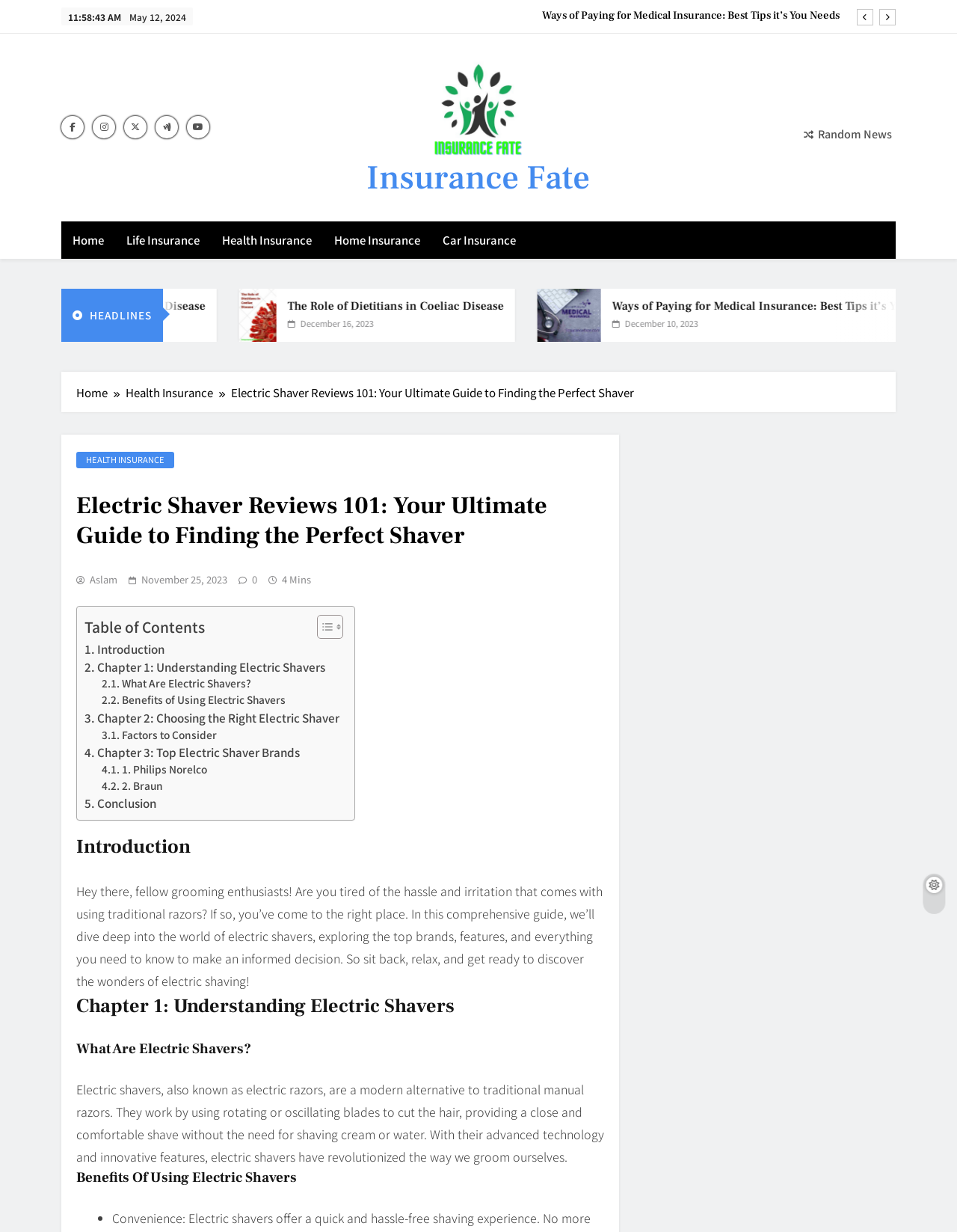Please provide a comprehensive answer to the question based on the screenshot: What is the topic of the guide?

I found the topic of the guide by looking at the title of the webpage, which says 'Electric Shaver Reviews 101: Your Ultimate Guide to Finding the Perfect Shaver'.